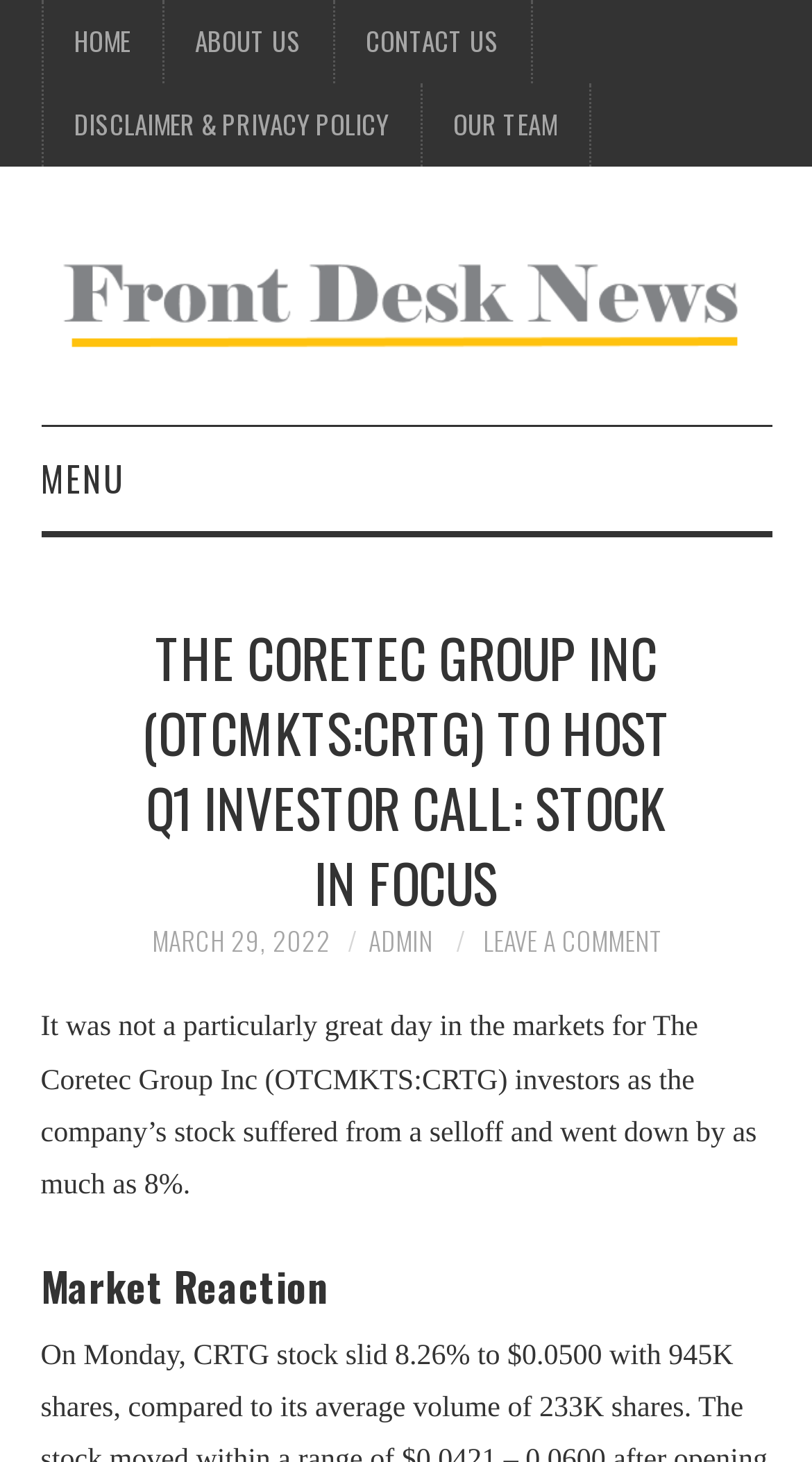What is the percentage decrease of the company's stock?
Please respond to the question with a detailed and thorough explanation.

The percentage decrease of the company's stock can be found in the static text 'It was not a particularly great day in the markets for The Coretec Group Inc (OTCMKTS:CRTG) investors as the company’s stock suffered from a selloff and went down by as much as 8%.' which is located in the middle of the webpage.